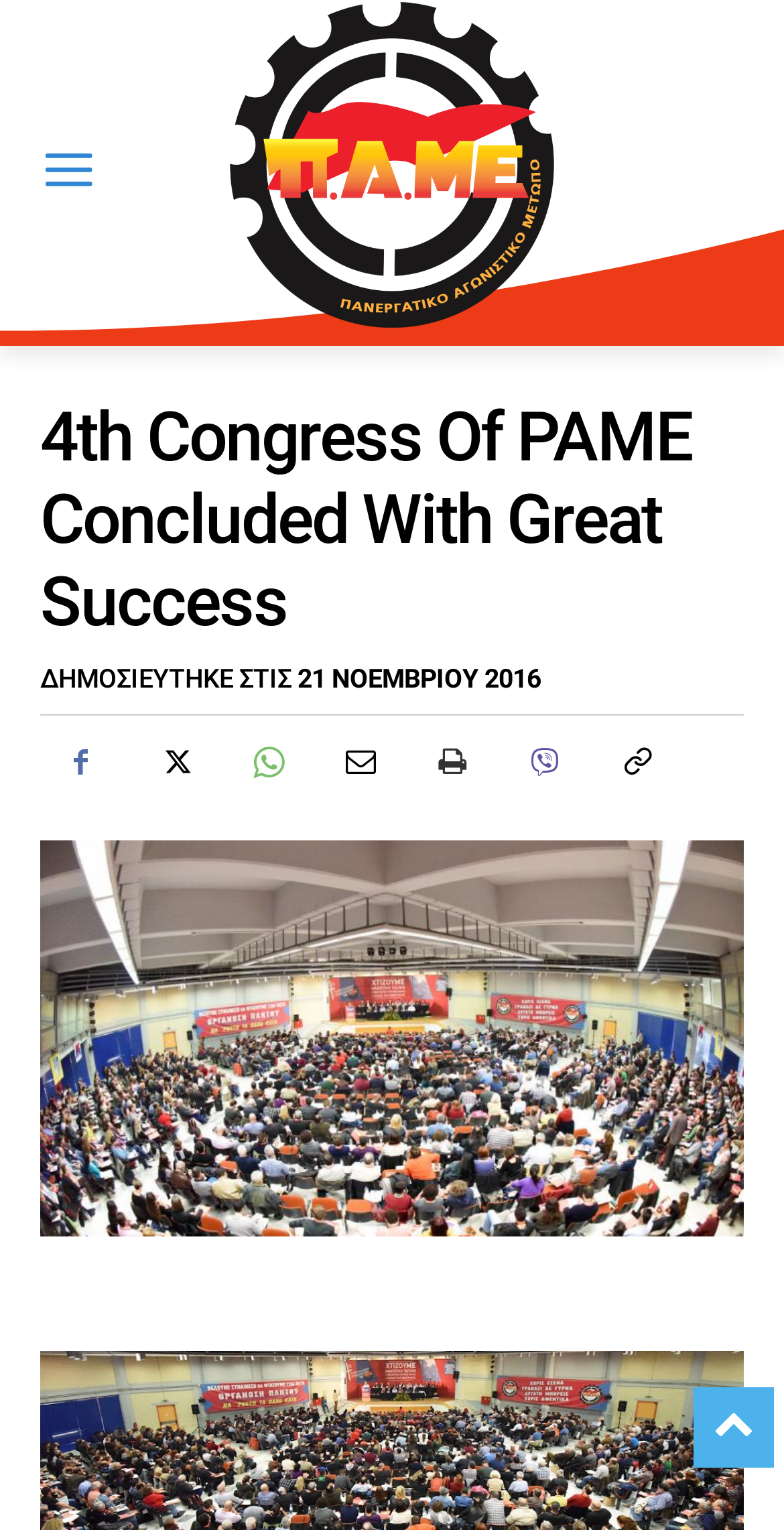Please specify the bounding box coordinates of the region to click in order to perform the following instruction: "read more about the congress".

[0.051, 0.55, 0.949, 0.808]